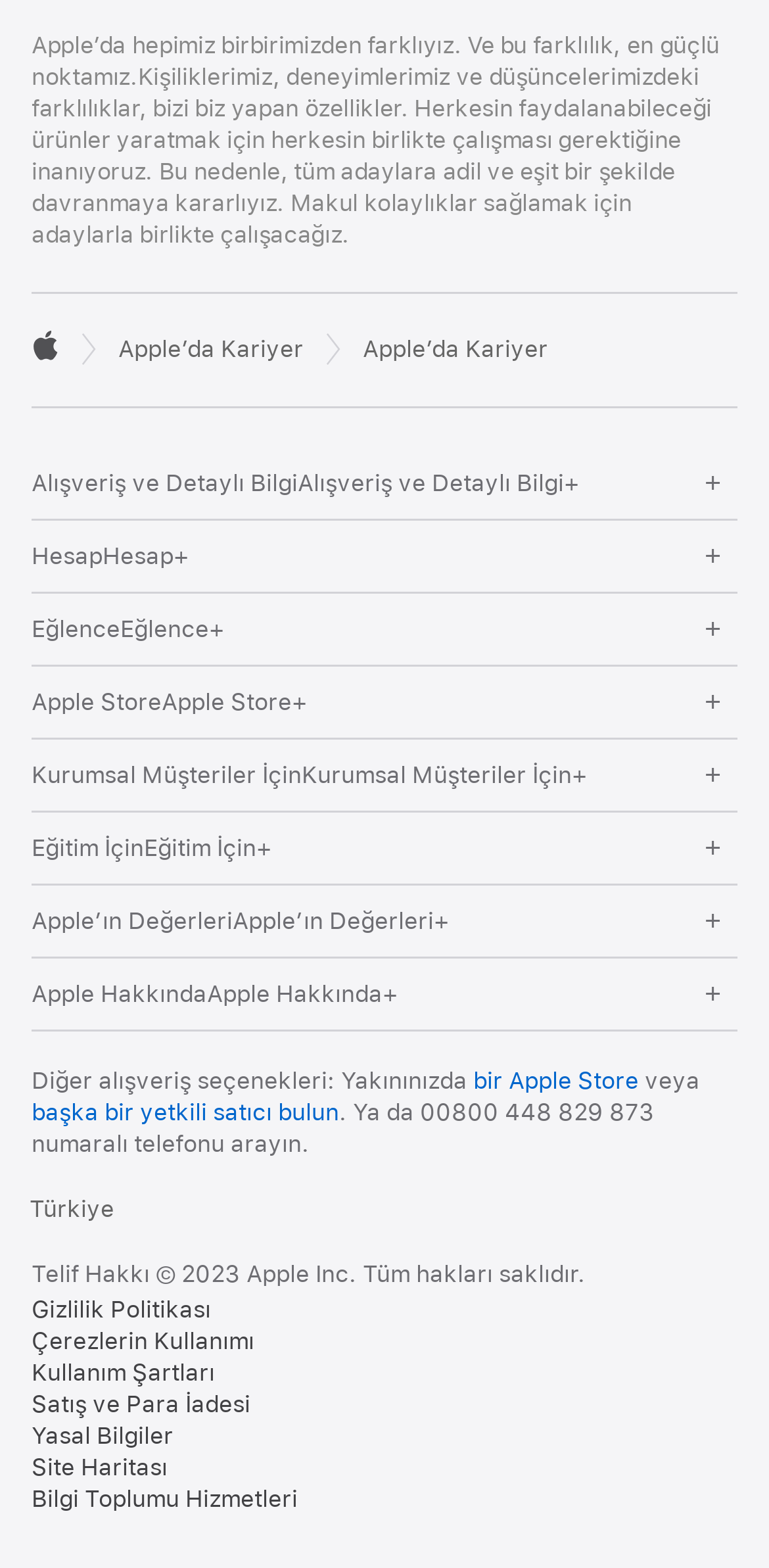Please find the bounding box coordinates of the element that must be clicked to perform the given instruction: "Go to About Us page". The coordinates should be four float numbers from 0 to 1, i.e., [left, top, right, bottom].

None